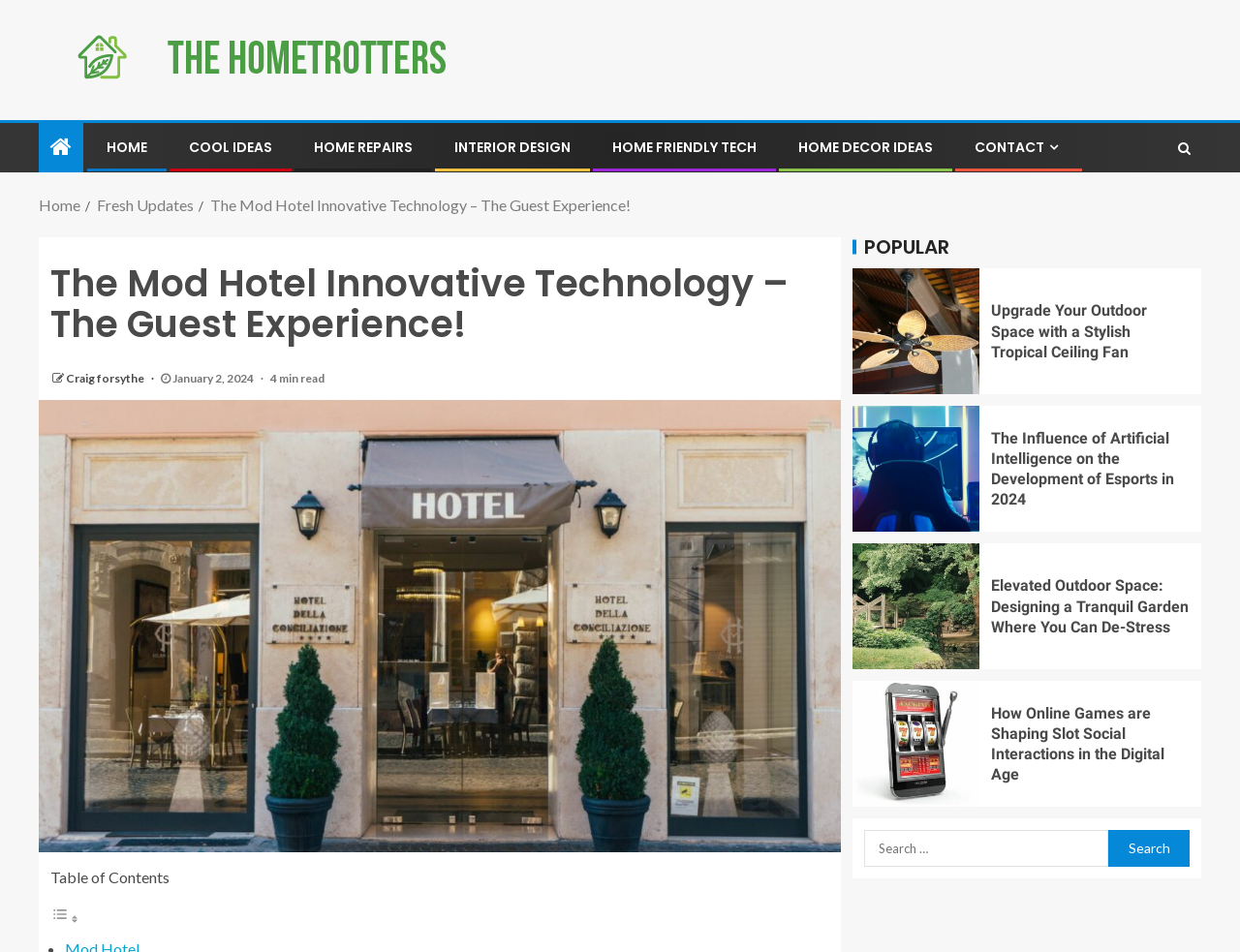From the element description Home, predict the bounding box coordinates of the UI element. The coordinates must be specified in the format (top-left x, top-left y, bottom-right x, bottom-right y) and should be within the 0 to 1 range.

[0.086, 0.144, 0.119, 0.165]